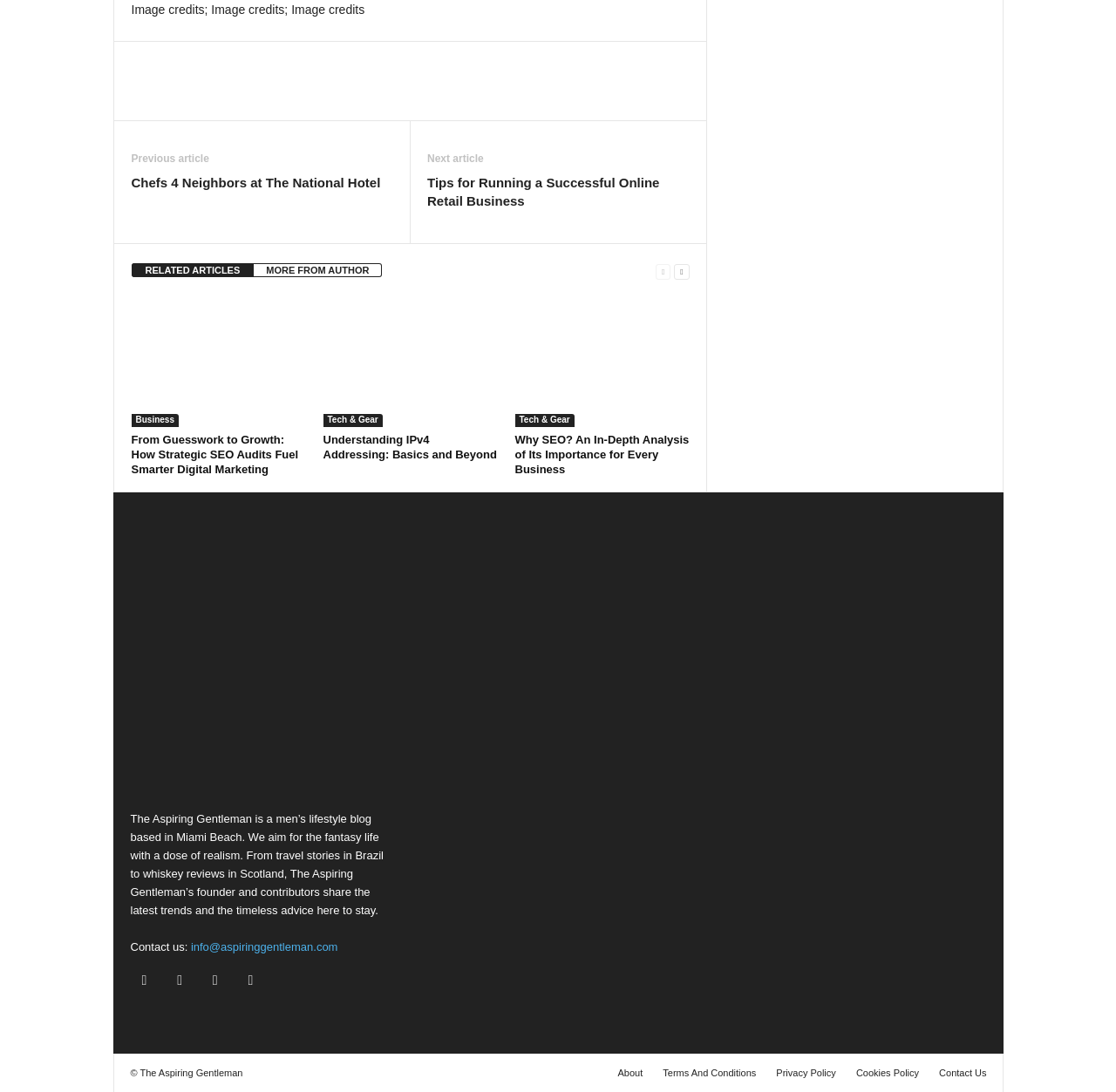Locate the bounding box coordinates of the element I should click to achieve the following instruction: "Visit the 'From Guesswork to Growth: How Strategic SEO Audits Fuel Smarter Digital Marketing' article".

[0.118, 0.271, 0.274, 0.391]